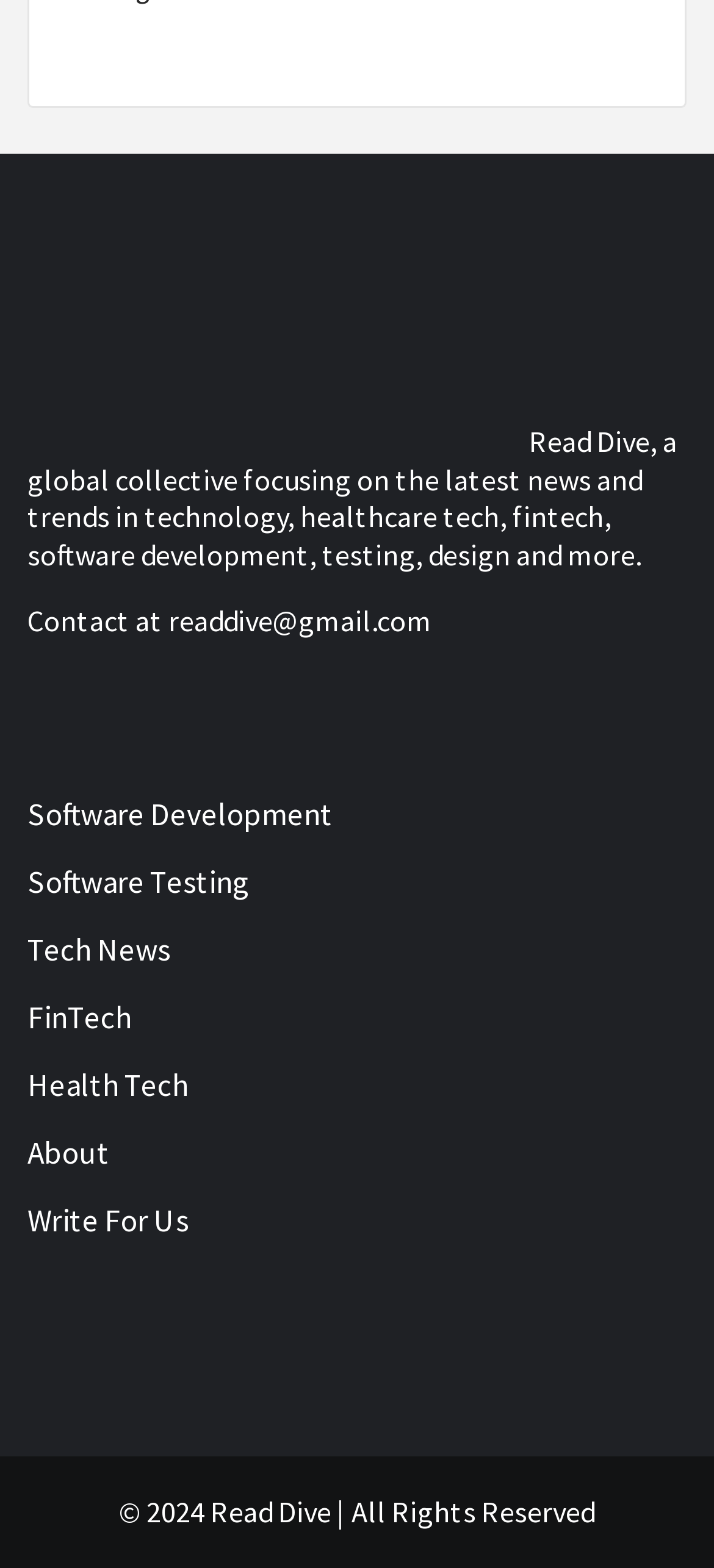Utilize the details in the image to thoroughly answer the following question: What is the name of the website?

The name of the website can be found in the logo image at the top left corner of the webpage, which is described as 'Read Dive Website logo'.